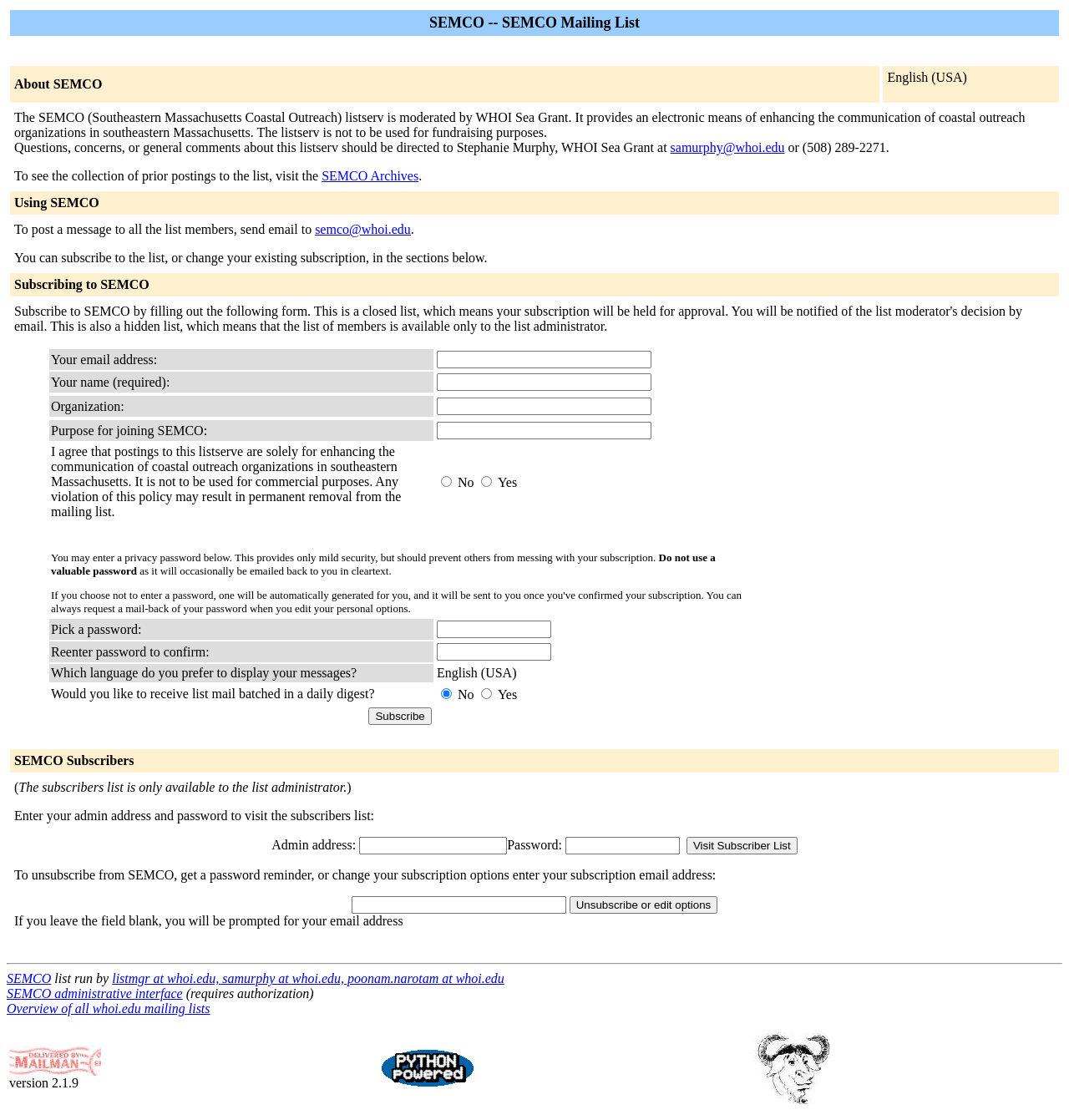Offer an extensive depiction of the webpage and its key elements.

The webpage is an information page for SEMCO, a mailing list for coastal outreach organizations in southeastern Massachusetts. At the top, there is a table with four rows. The first row contains the title "SEMCO -- SEMCO Mailing List". The second row is empty. The third row has two columns, with "About SEMCO" on the left and "English (USA)" on the right. The fourth row contains a paragraph of text describing the purpose and rules of the SEMCO listserv.

Below the table, there are several sections of text and forms. The first section is titled "Using SEMCO" and provides information on how to post a message to the list. The second section is titled "Subscribing to SEMCO" and contains a form to subscribe to the list. The form requires users to enter their email address, name, organization, and purpose for joining SEMCO, and also asks for a password and language preference.

The third section is titled "SEMCO Subscribers" and is only accessible to the list administrator. The fourth section allows users to unsubscribe from SEMCO, get a password reminder, or change their subscription options by entering their subscription email address.

There are several links and buttons throughout the page, including links to the SEMCO Archives and to send email to the list moderator, as well as buttons to subscribe and unsubscribe from the list.